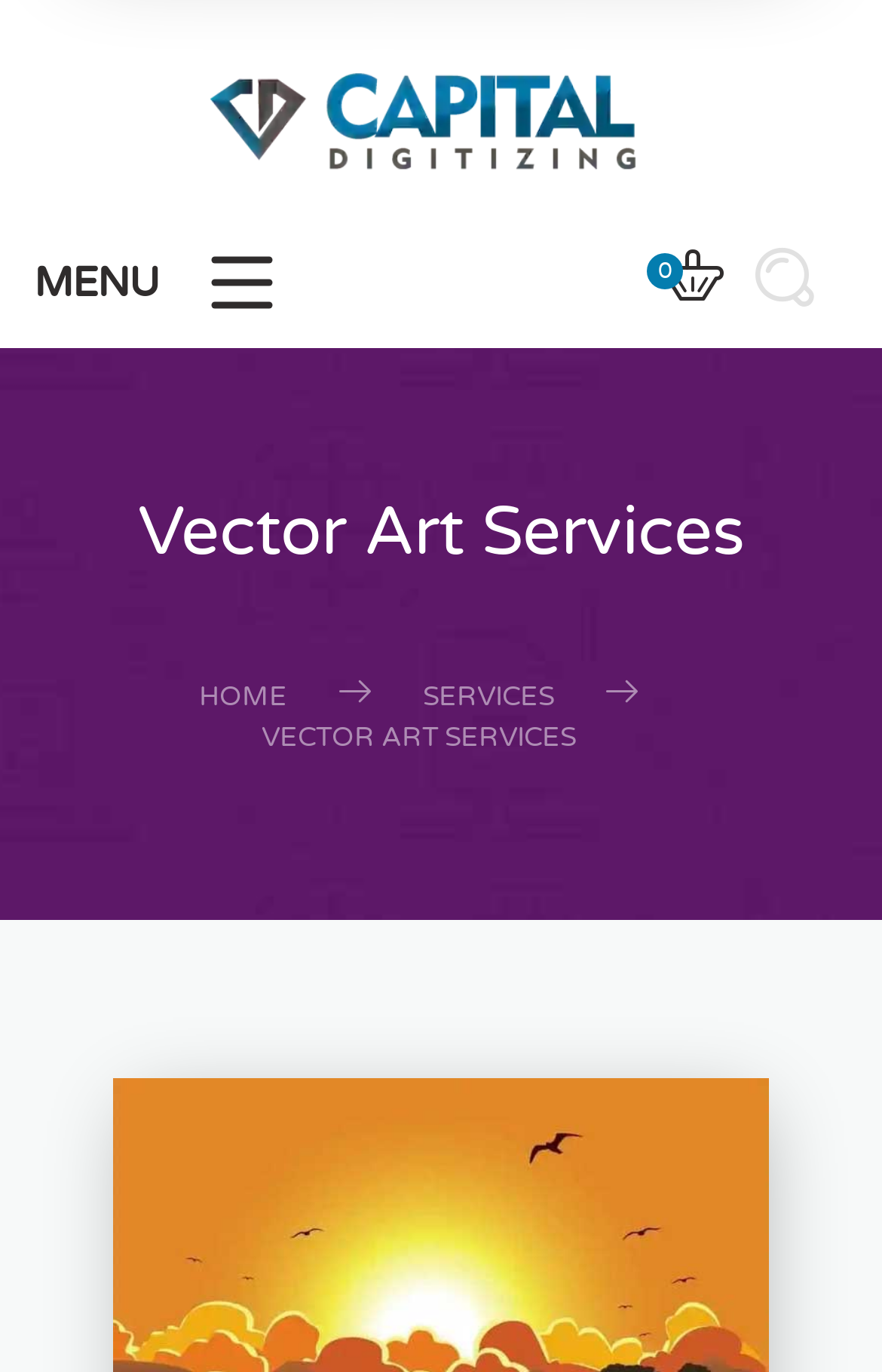Please answer the following question using a single word or phrase: 
What is the logo image of?

Capital Digitizing